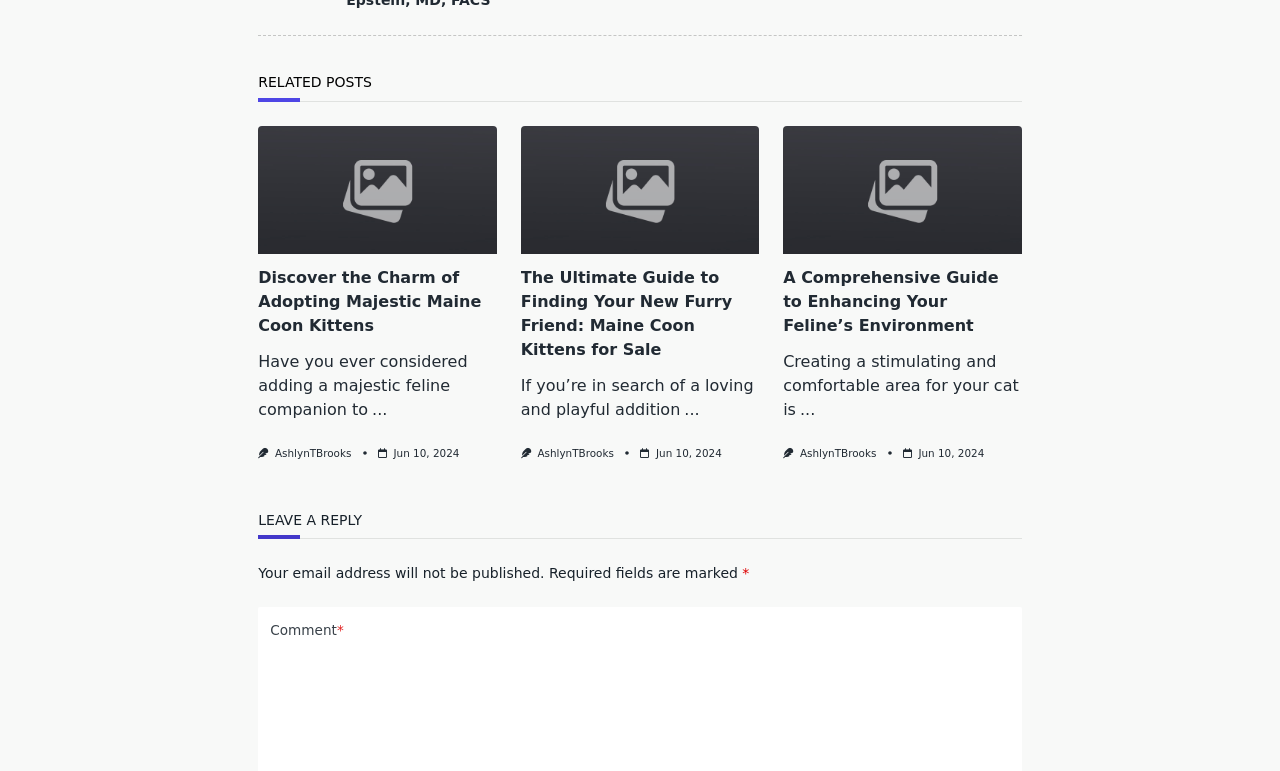Highlight the bounding box coordinates of the element you need to click to perform the following instruction: "View the comprehensive guide to enhancing your feline’s environment."

[0.612, 0.348, 0.78, 0.435]